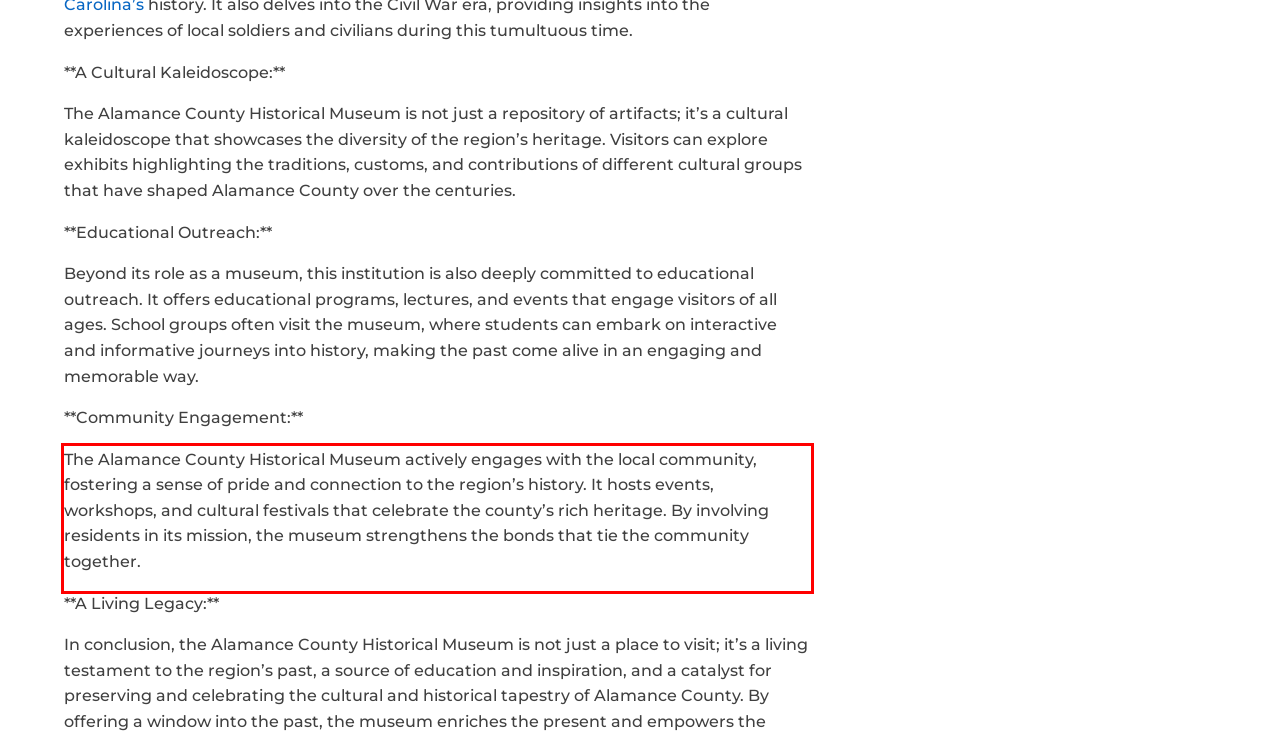Given a screenshot of a webpage with a red bounding box, extract the text content from the UI element inside the red bounding box.

The Alamance County Historical Museum actively engages with the local community, fostering a sense of pride and connection to the region’s history. It hosts events, workshops, and cultural festivals that celebrate the county’s rich heritage. By involving residents in its mission, the museum strengthens the bonds that tie the community together.